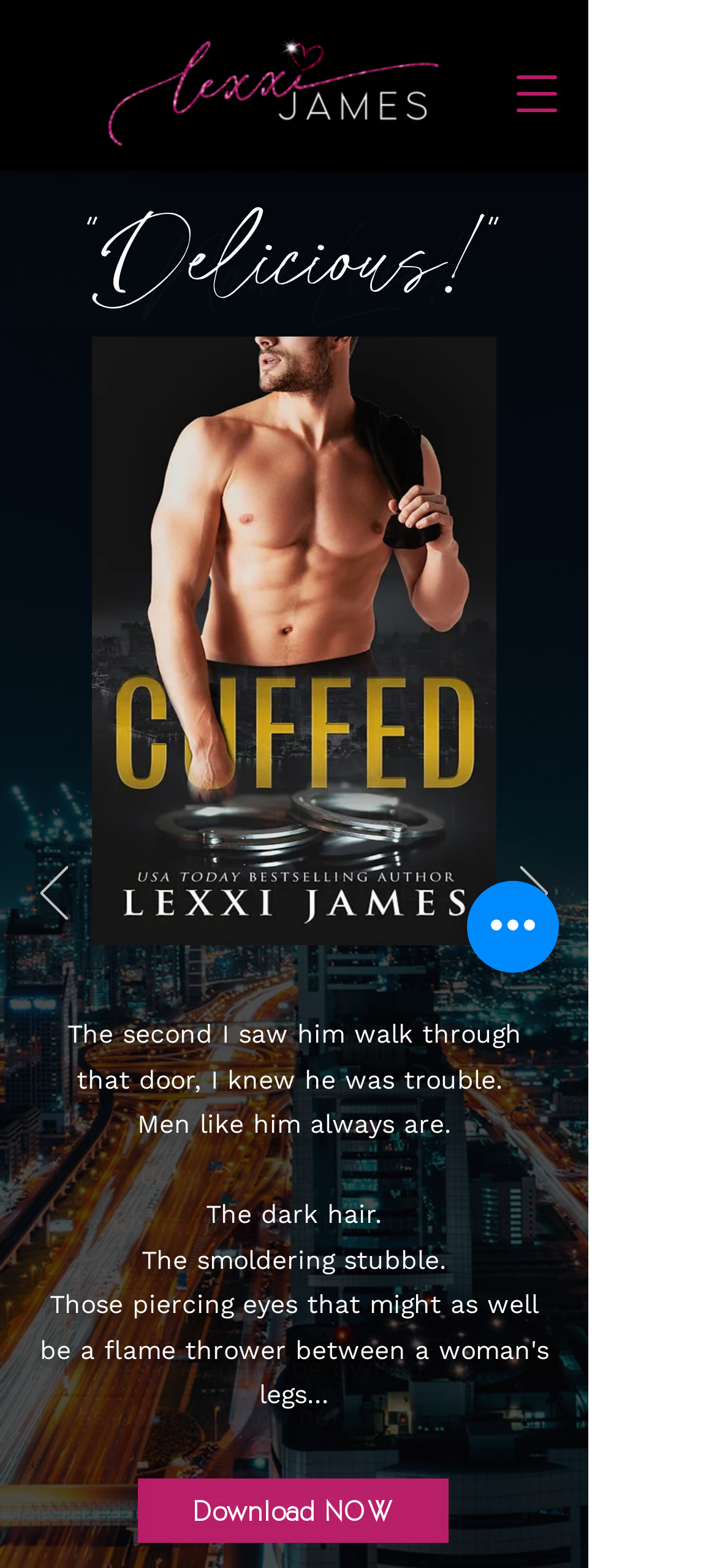What is the call-to-action for the book?
Based on the image, answer the question in a detailed manner.

The link 'Download NOW' is a call-to-action for the book, indicating that users can download the book immediately.